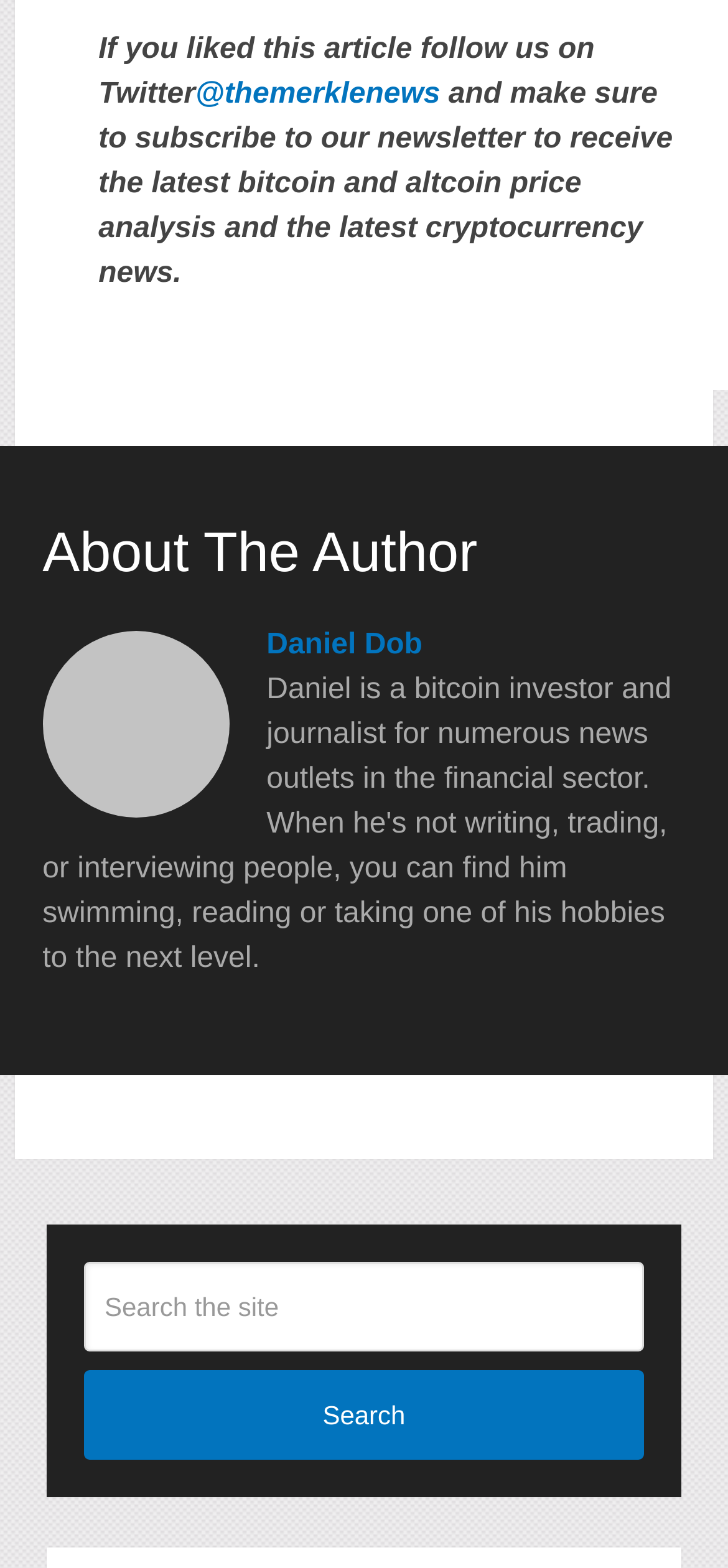Where can you find the latest cryptocurrency news?
Answer the question with detailed information derived from the image.

The webpage suggests following them on Twitter and subscribing to their newsletter to receive the latest bitcoin and altcoin price analysis and the latest cryptocurrency news.